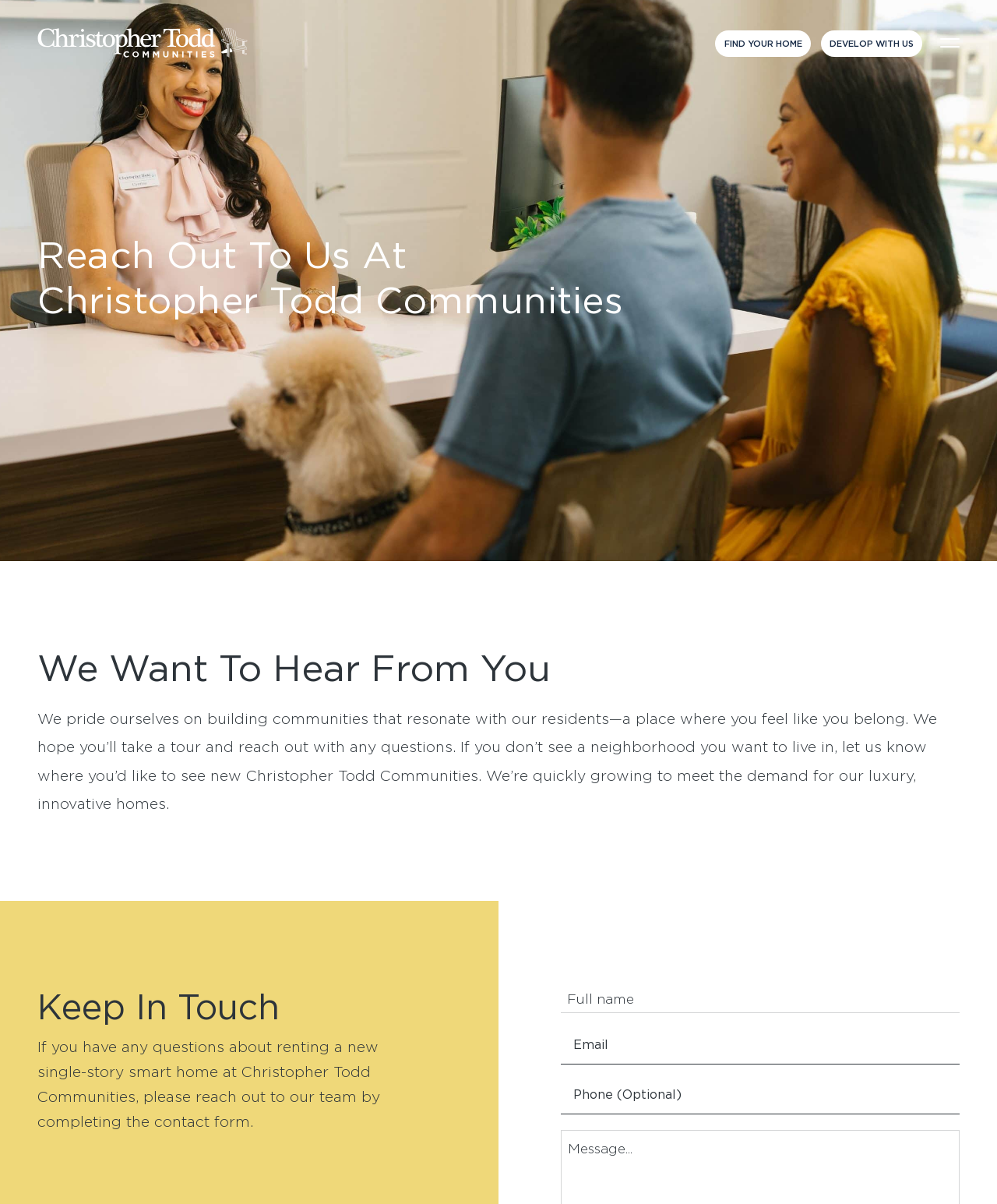How can I contact Christopher Todd Communities?
Look at the image and answer the question with a single word or phrase.

Complete the contact form